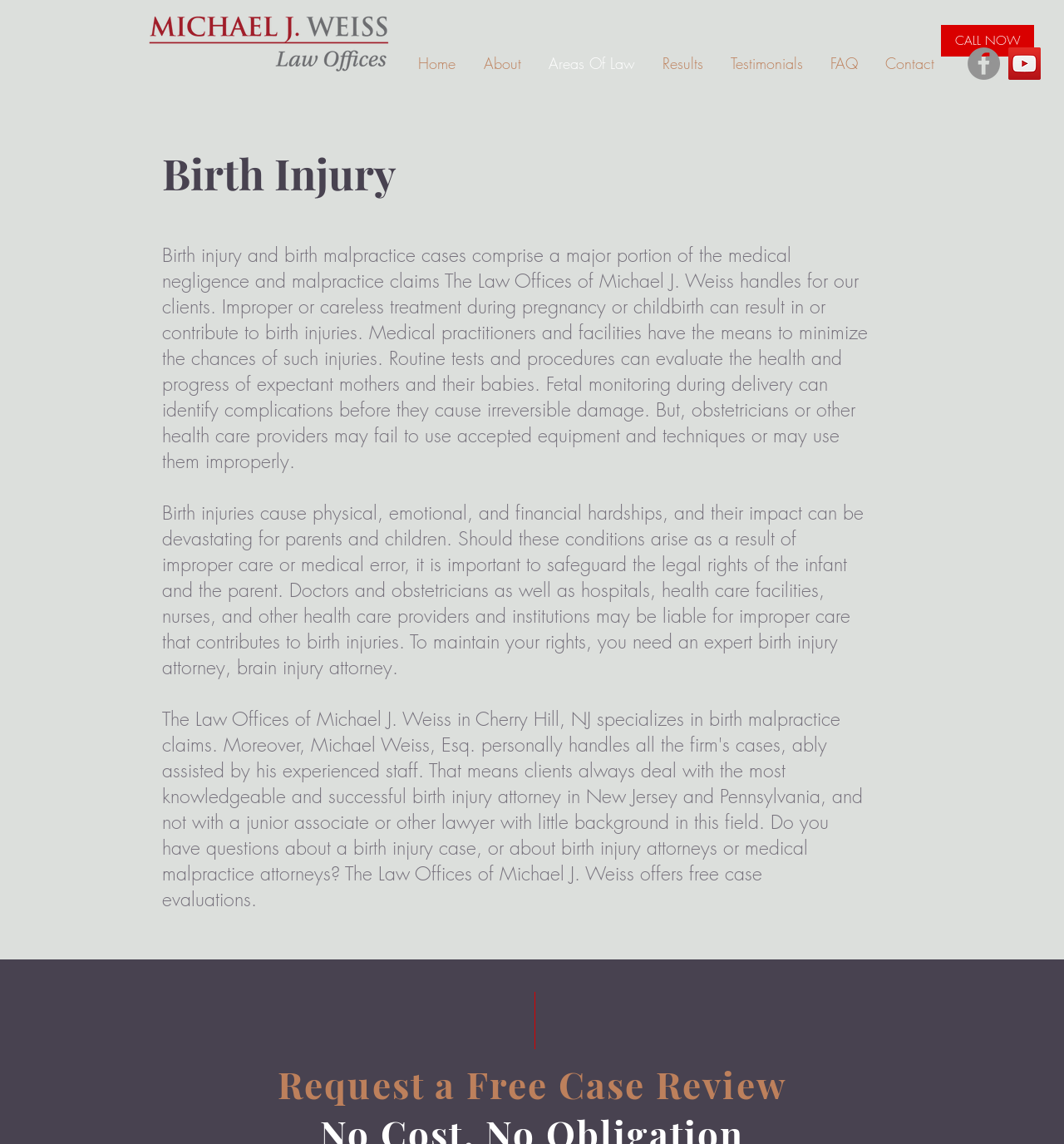Locate the UI element described by Contact in the provided webpage screenshot. Return the bounding box coordinates in the format (top-left x, top-left y, bottom-right x, bottom-right y), ensuring all values are between 0 and 1.

[0.819, 0.035, 0.891, 0.076]